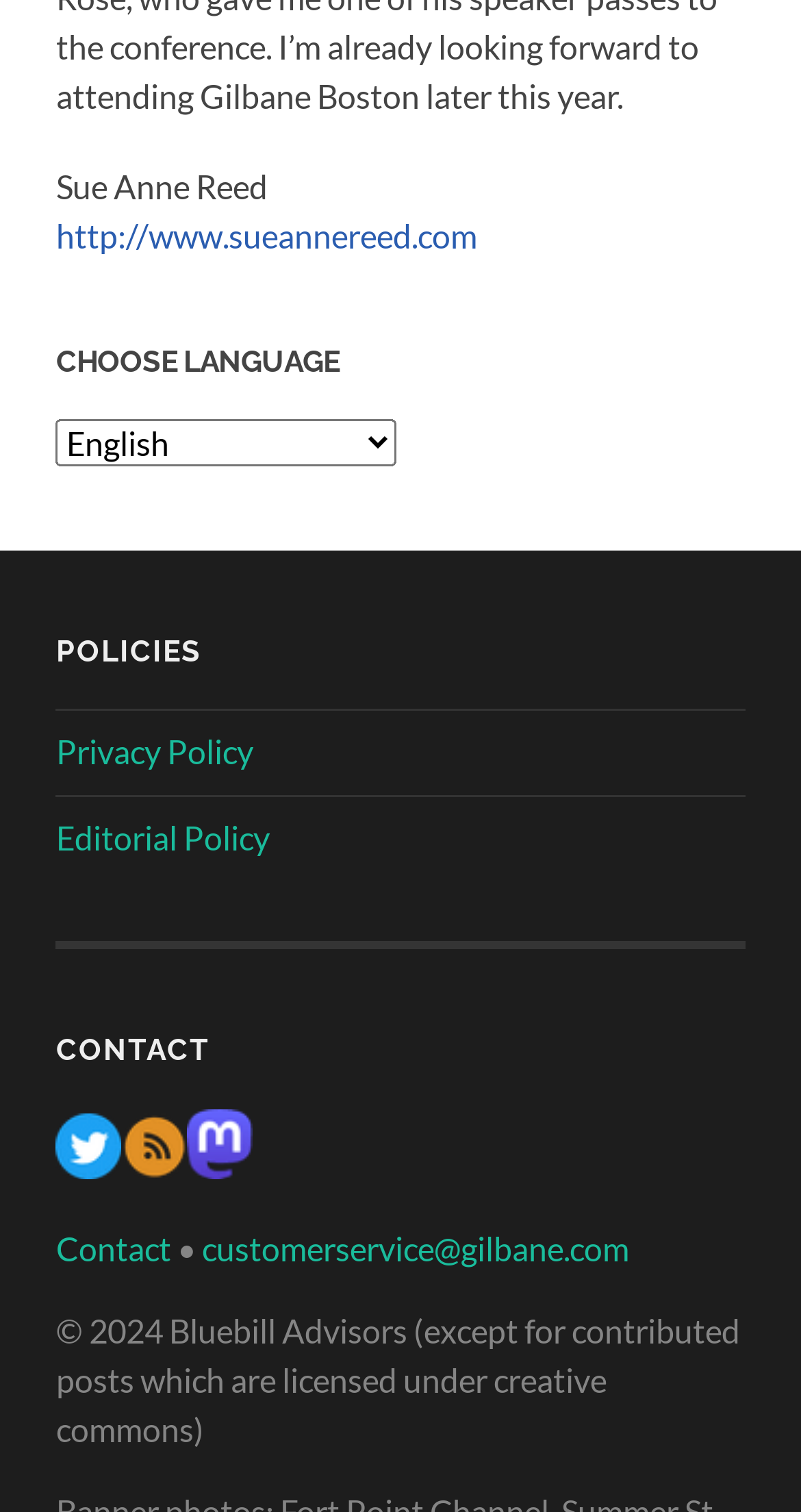Please specify the bounding box coordinates for the clickable region that will help you carry out the instruction: "Follow on Twitter".

[0.07, 0.758, 0.152, 0.784]